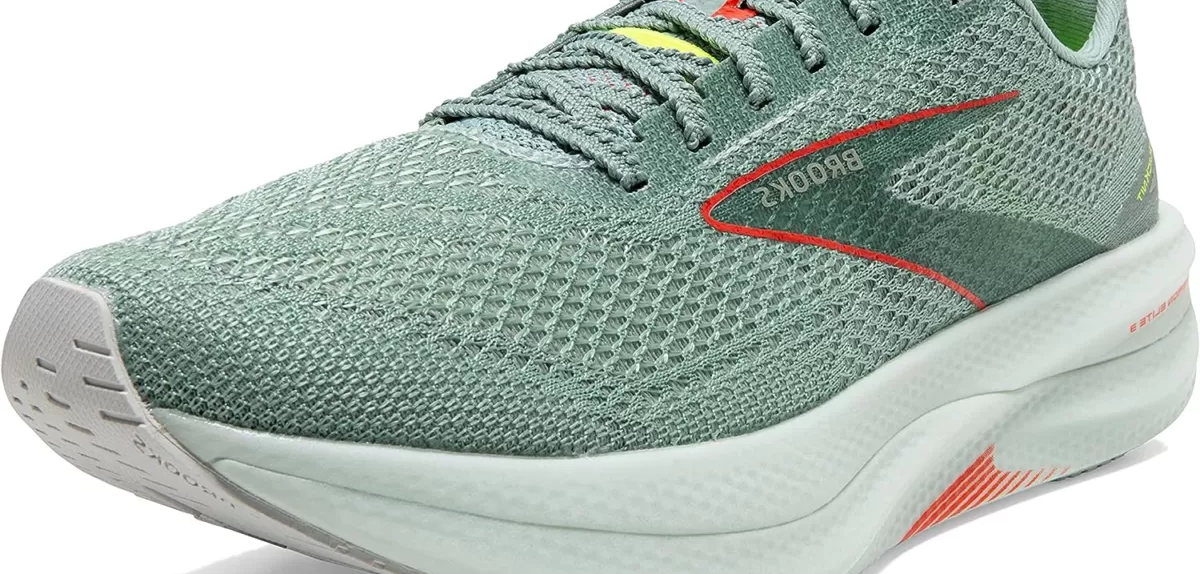What type of runners is the shoe ideal for?
Provide a one-word or short-phrase answer based on the image.

Speed-oriented runners